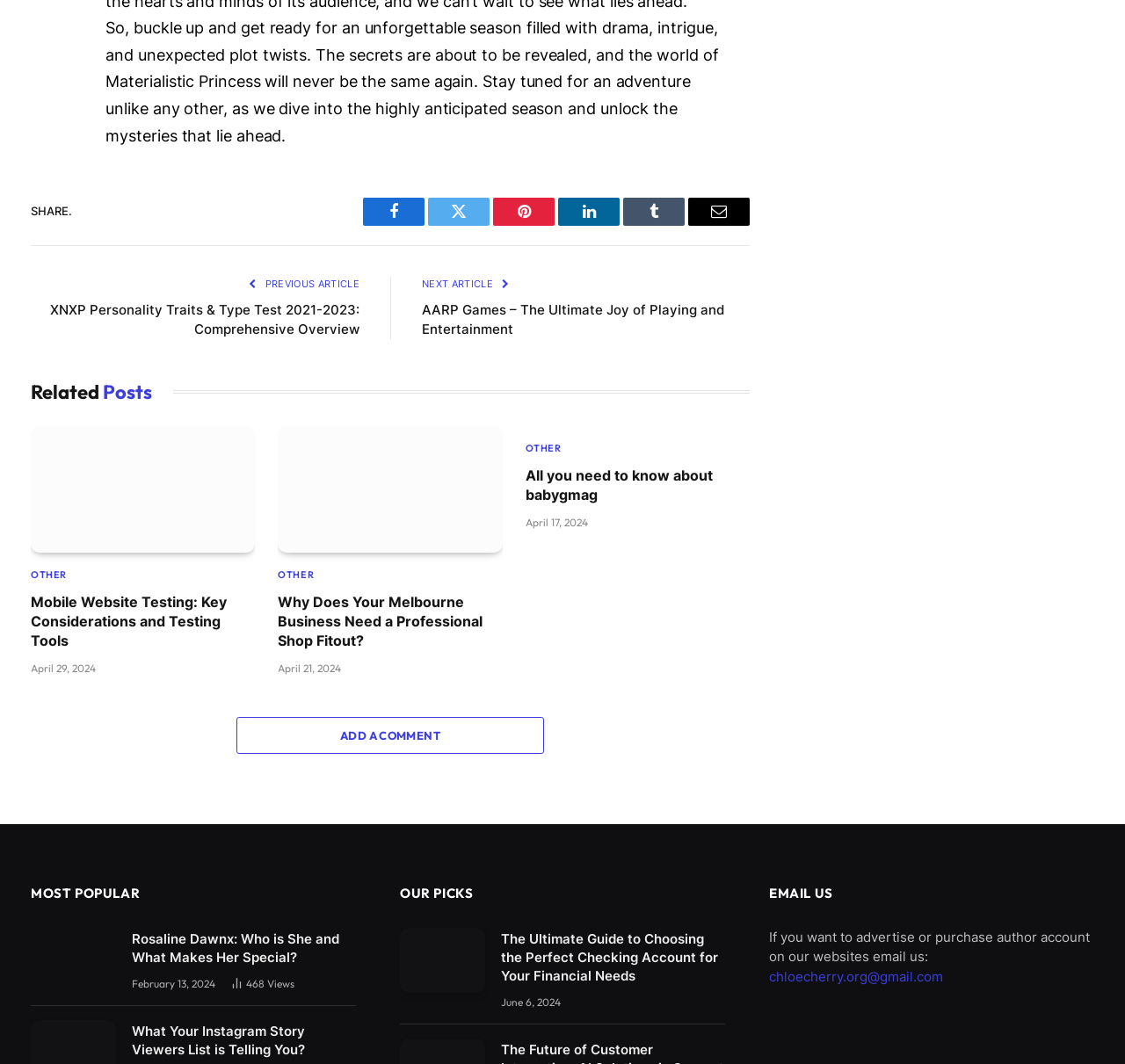Please determine the bounding box coordinates of the clickable area required to carry out the following instruction: "Share on Facebook". The coordinates must be four float numbers between 0 and 1, represented as [left, top, right, bottom].

[0.323, 0.186, 0.377, 0.212]